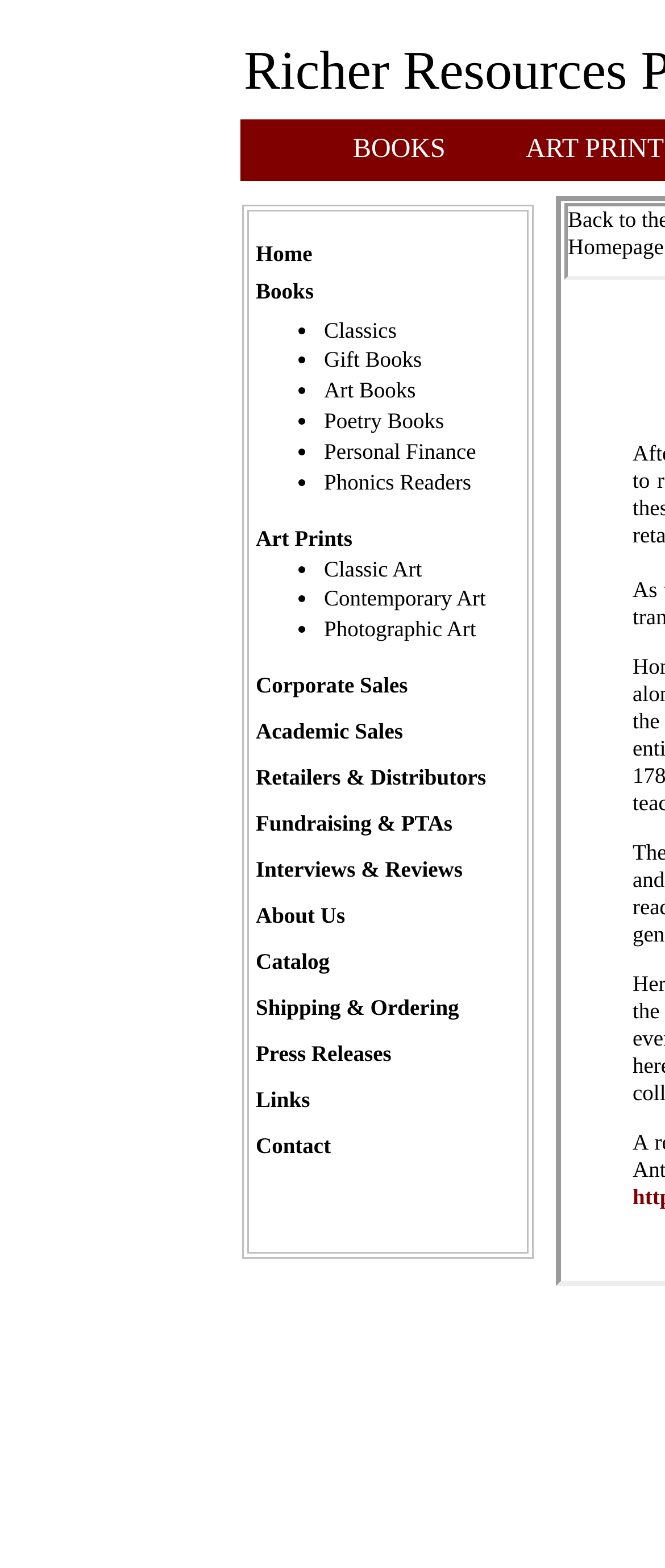Locate the UI element described by BOOKS and provide its bounding box coordinates. Use the format (top-left x, top-left y, bottom-right x, bottom-right y) with all values as floating point numbers between 0 and 1.

[0.531, 0.086, 0.67, 0.104]